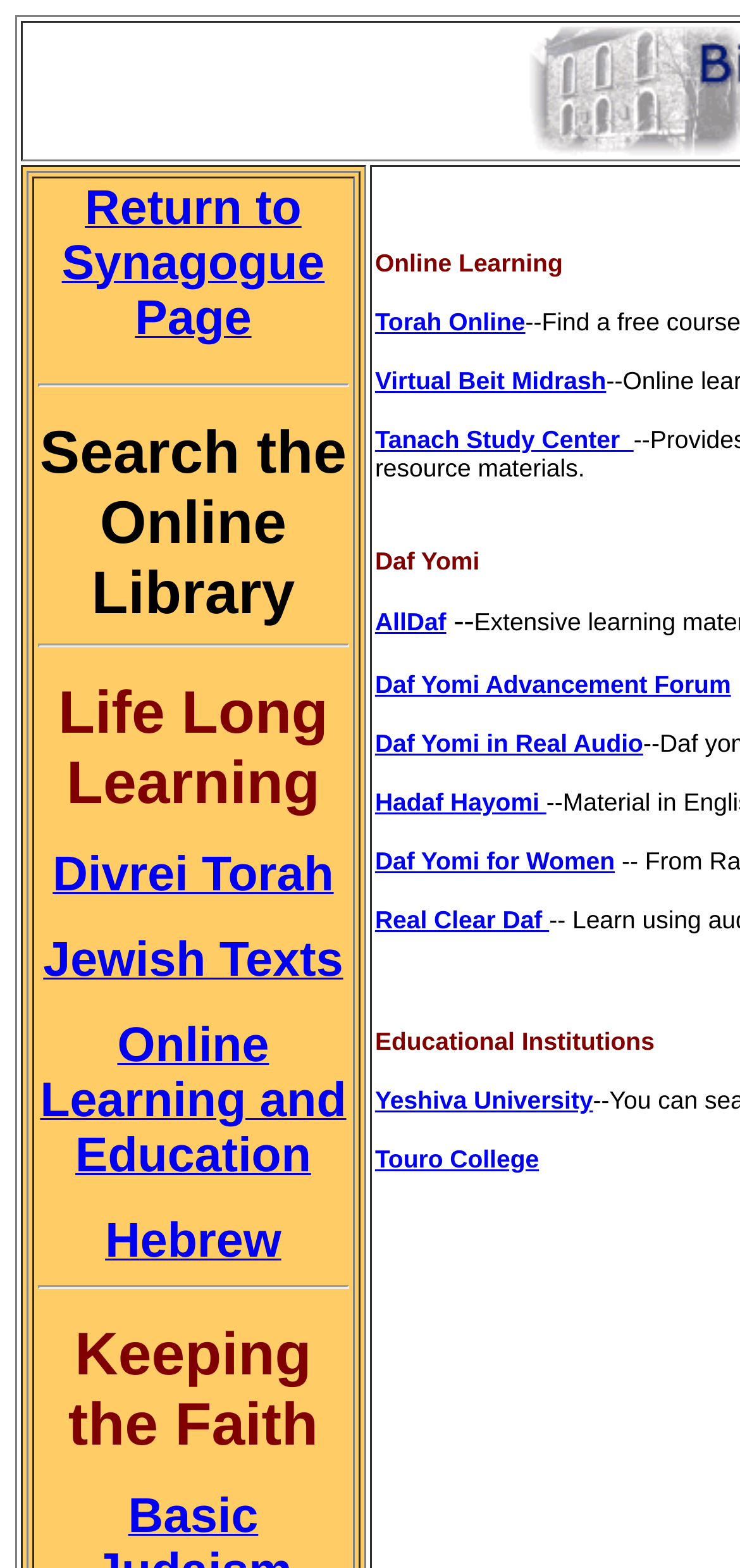Please locate the bounding box coordinates of the element that should be clicked to complete the given instruction: "Search the Online Library".

[0.054, 0.266, 0.468, 0.399]